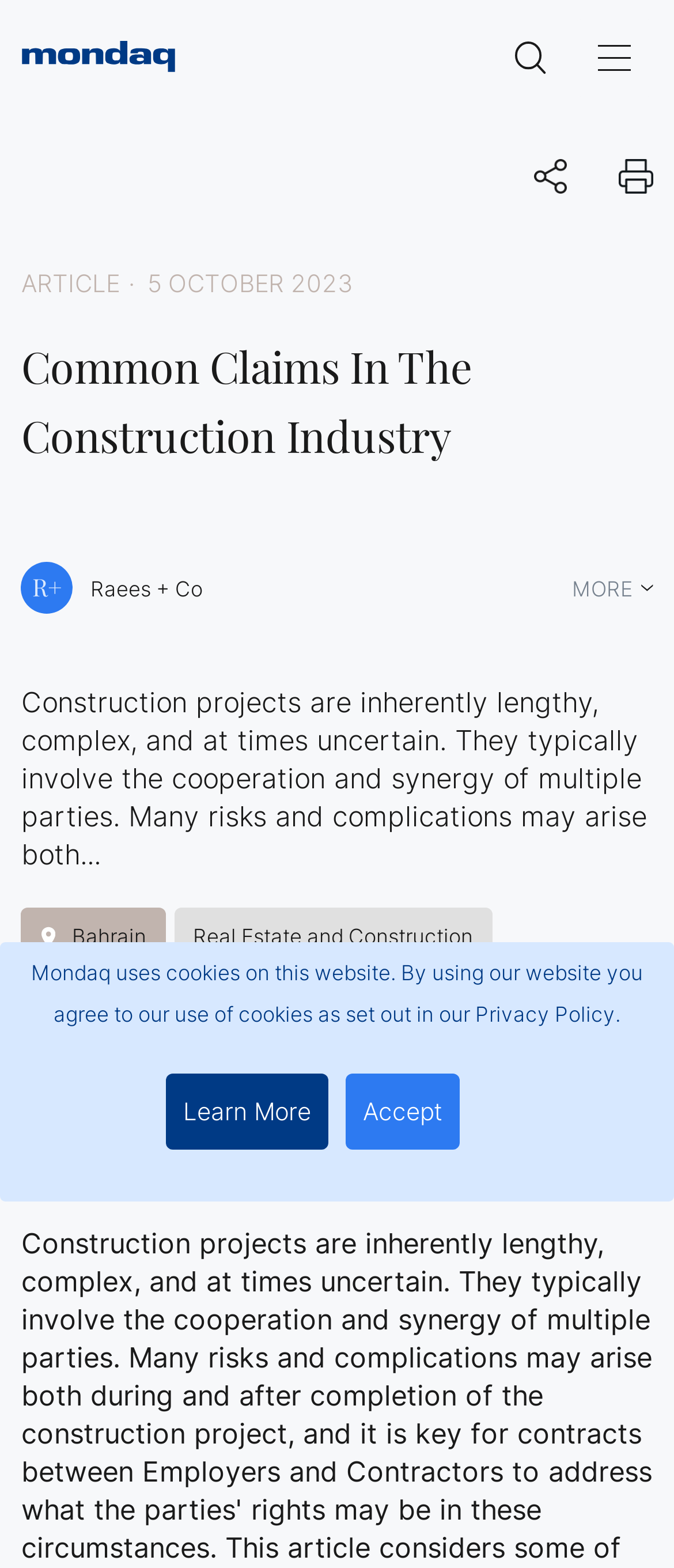Please extract the webpage's main title and generate its text content.

Common Claims In The Construction Industry